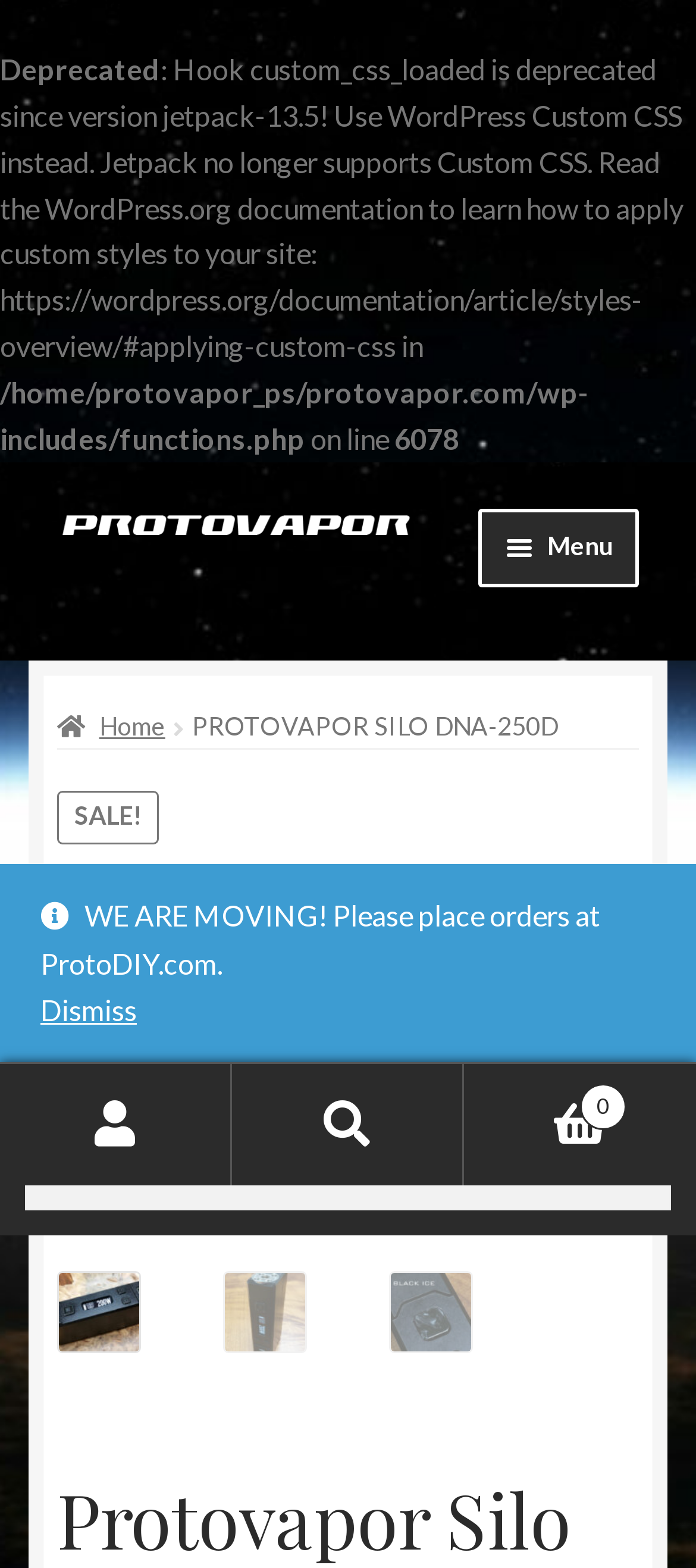Highlight the bounding box of the UI element that corresponds to this description: "Blog".

[0.082, 0.435, 0.918, 0.497]